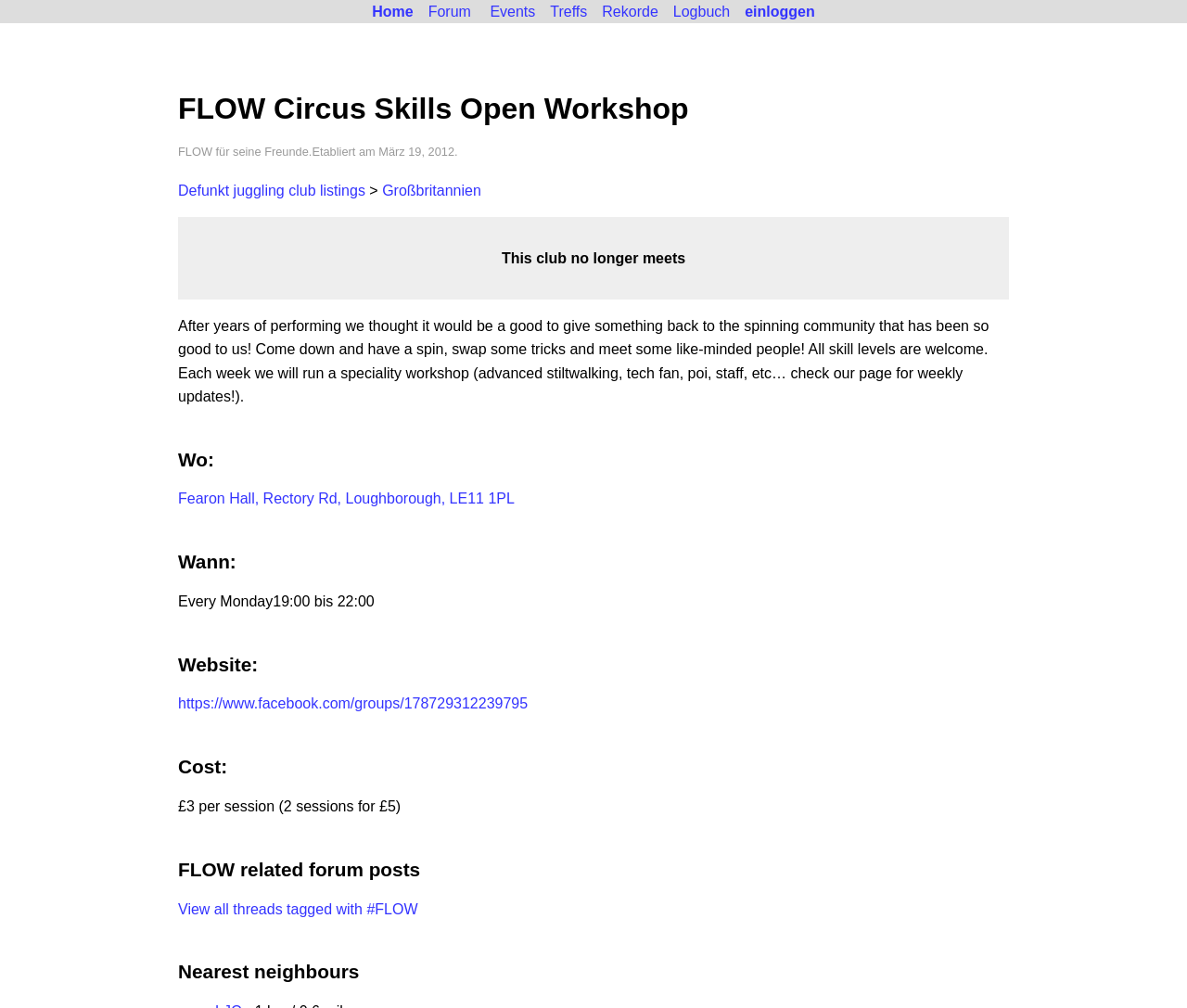Answer the question using only one word or a concise phrase: Where is the workshop located?

Fearon Hall, Rectory Rd, Loughborough, LE11 1PL